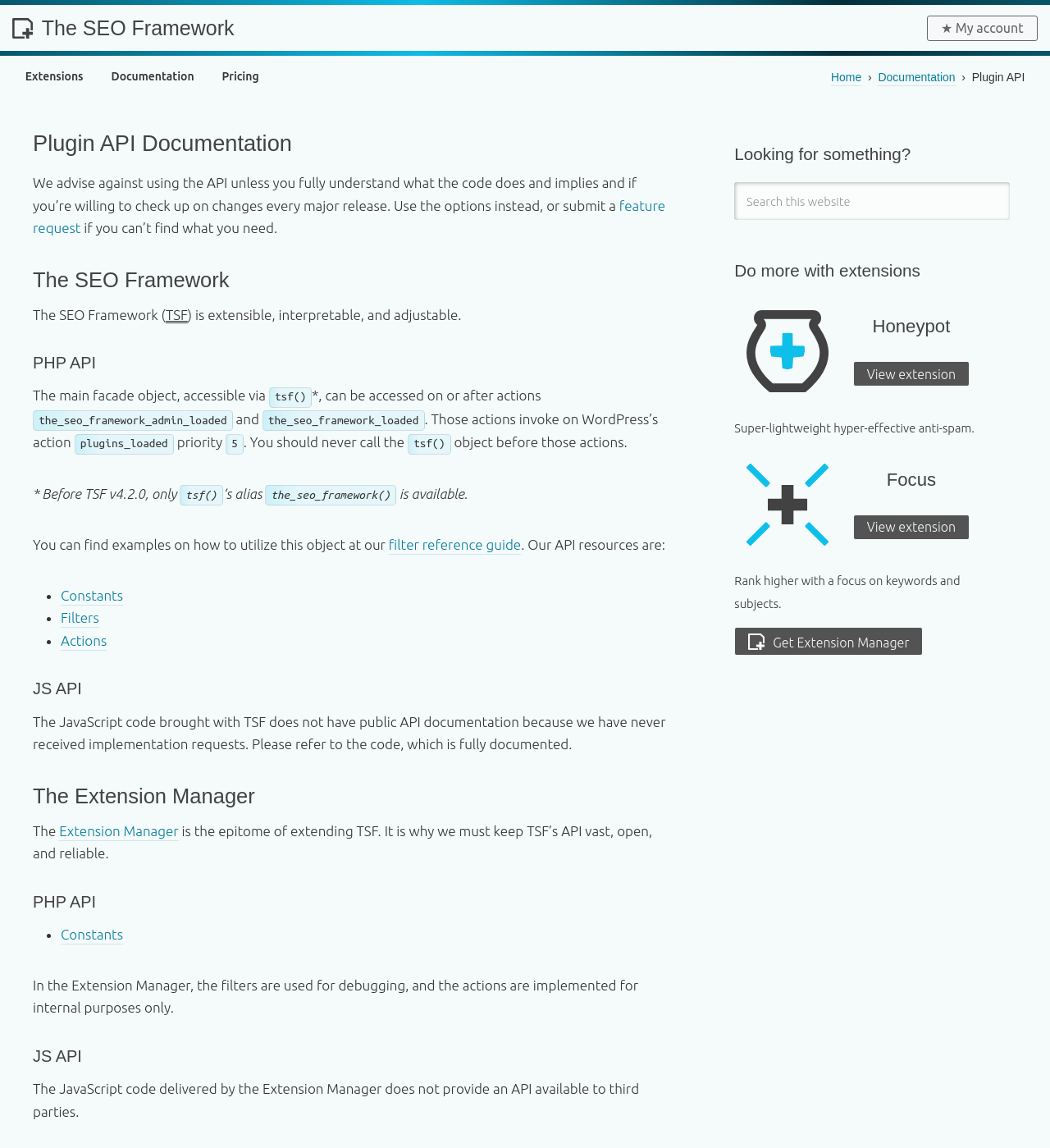Please identify the bounding box coordinates of the element I need to click to follow this instruction: "Share via Twitter".

None